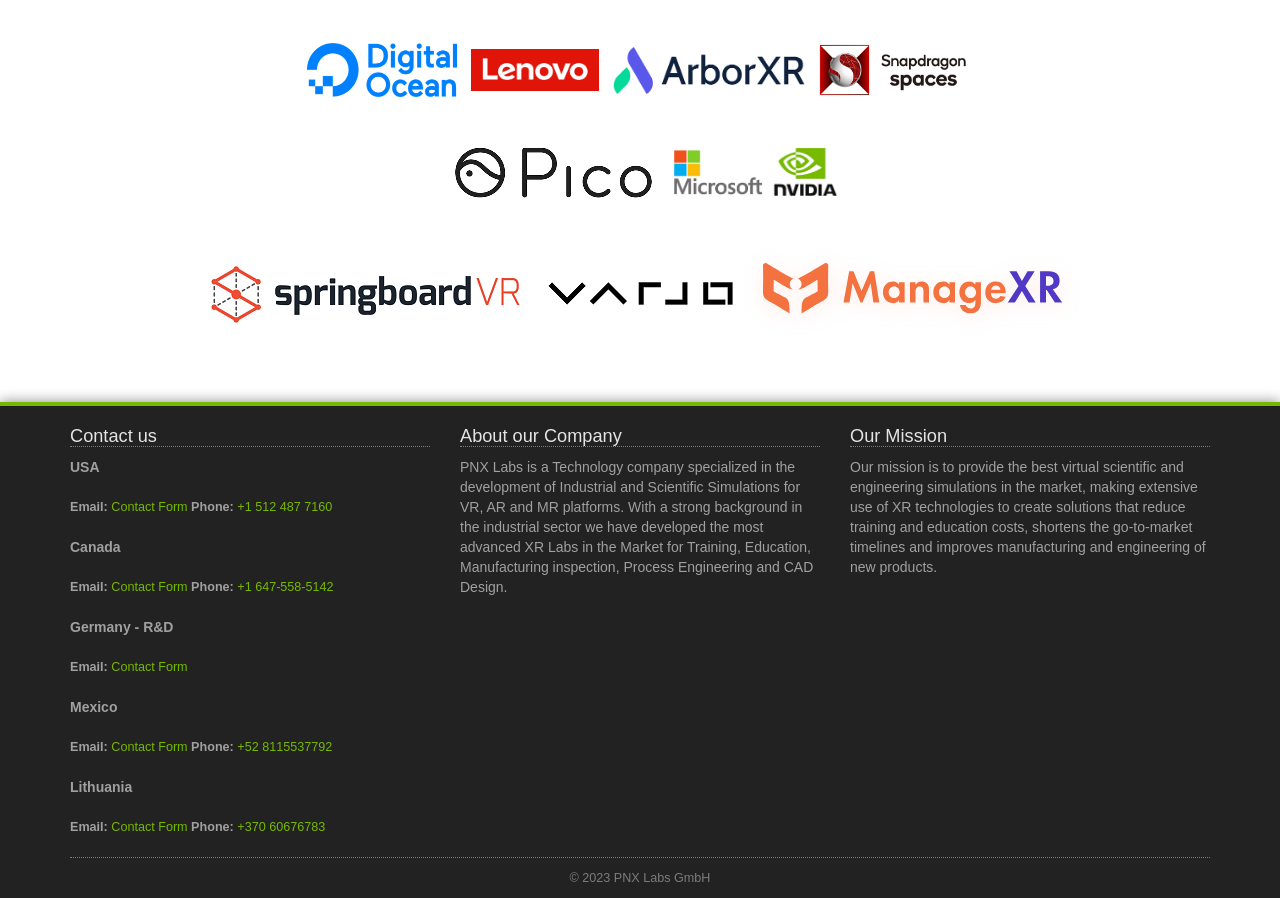Please determine the bounding box coordinates of the clickable area required to carry out the following instruction: "Call the office in USA". The coordinates must be four float numbers between 0 and 1, represented as [left, top, right, bottom].

[0.185, 0.557, 0.26, 0.572]